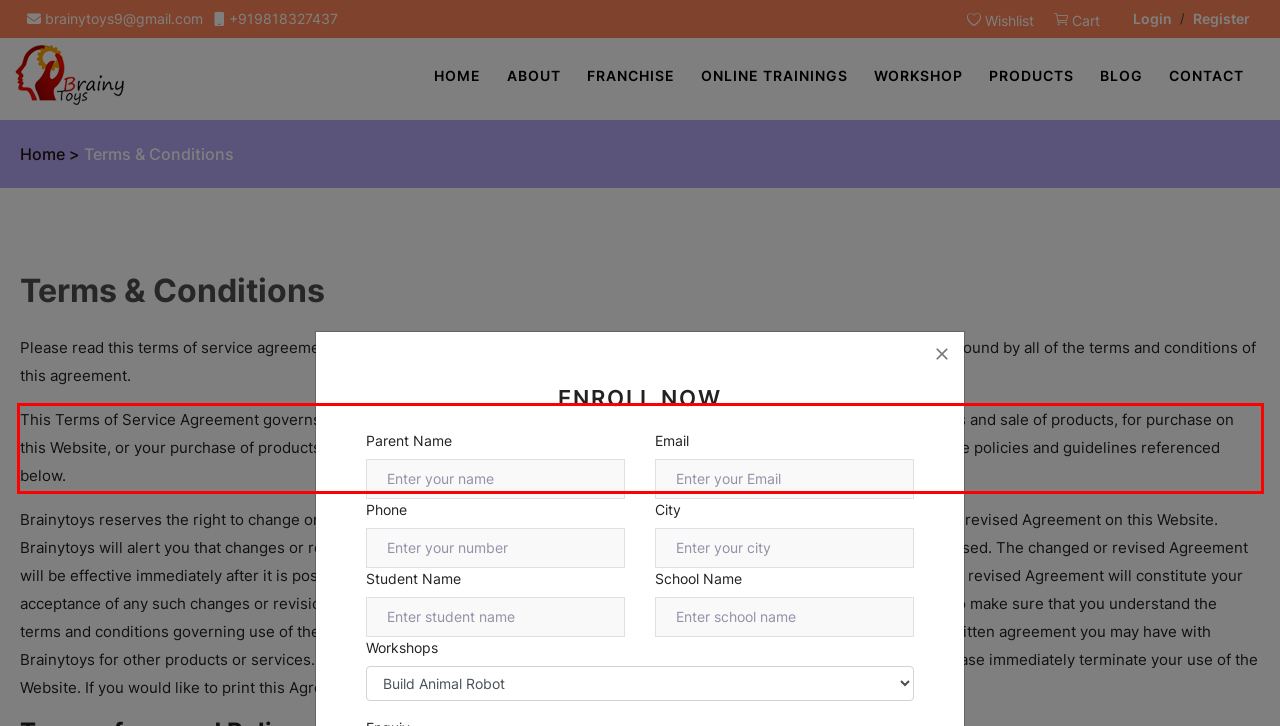Please perform OCR on the text content within the red bounding box that is highlighted in the provided webpage screenshot.

This Terms of Service Agreement governs your use of this website, www.brainytoys.in, (hereafter Brainytoys) offer business services and sale of products, for purchase on this Website, or your purchase of products available on this Website. This Agreement includes, and incorporates by this reference, the policies and guidelines referenced below.